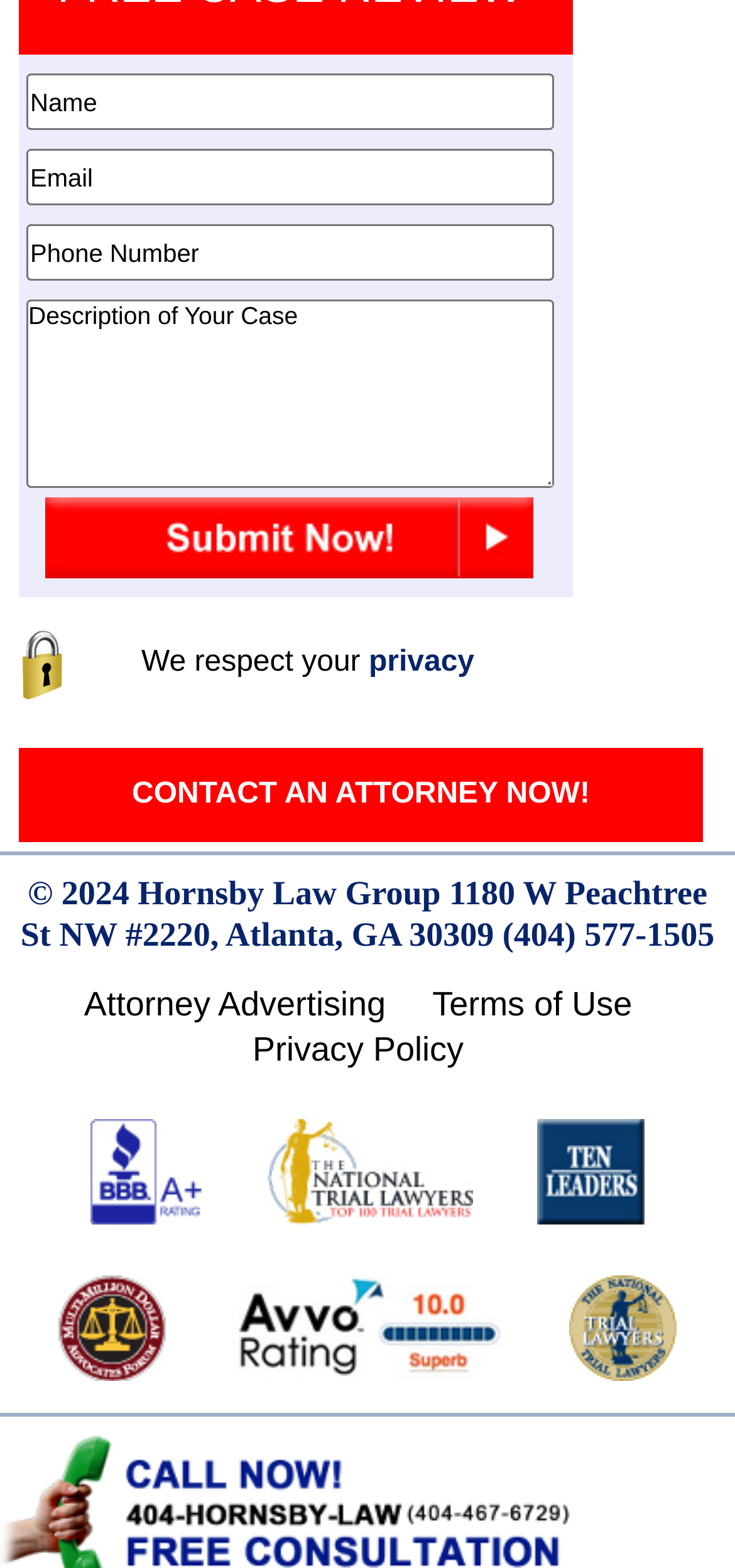Please provide a short answer using a single word or phrase for the question:
What is the phone number of the law firm?

(404) 577-1505